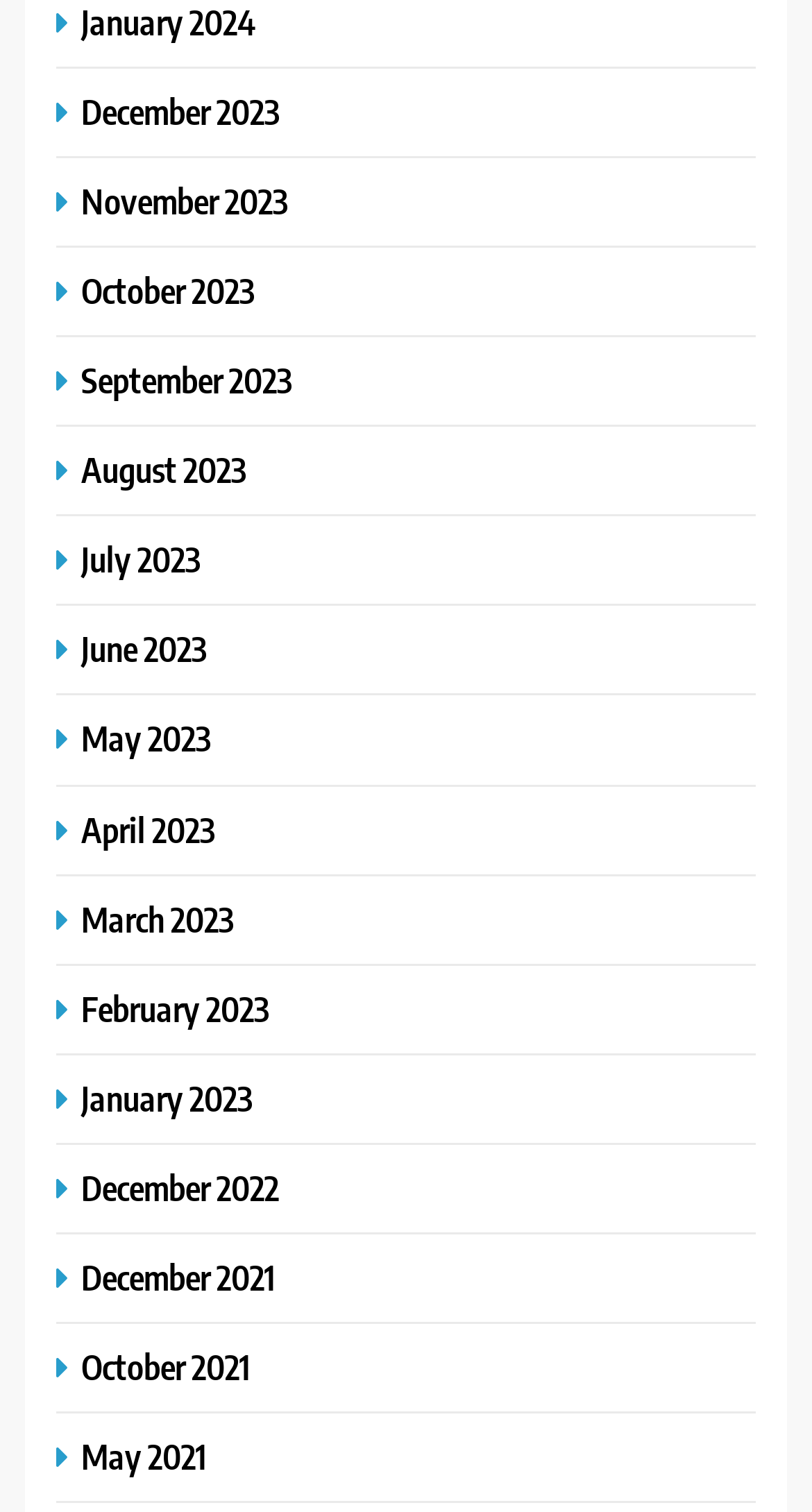Provide a brief response to the question below using one word or phrase:
How many months are listed?

17